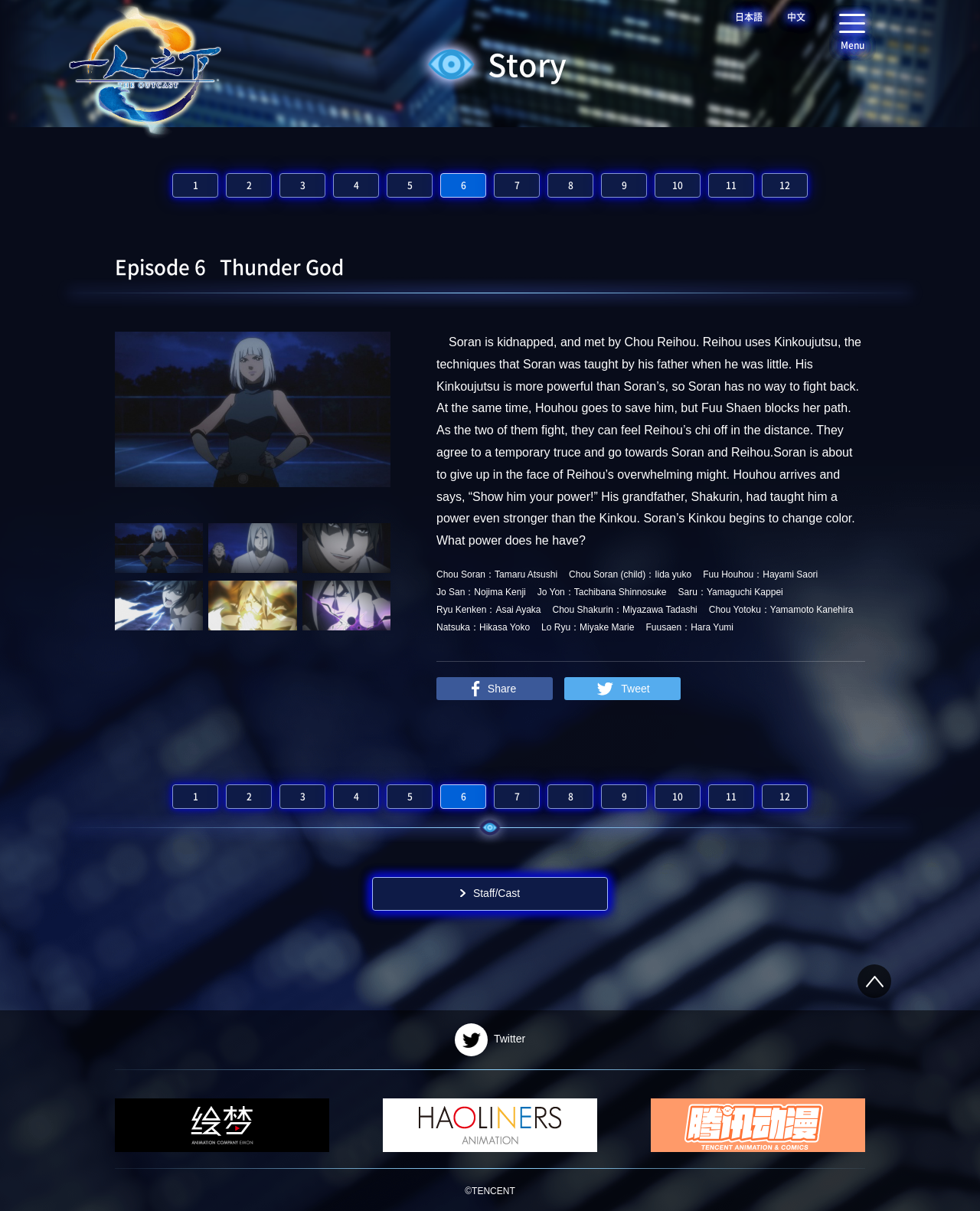Provide the bounding box coordinates of the UI element that matches the description: "alt="一人之下 the outcast"".

[0.07, 0.104, 0.227, 0.114]